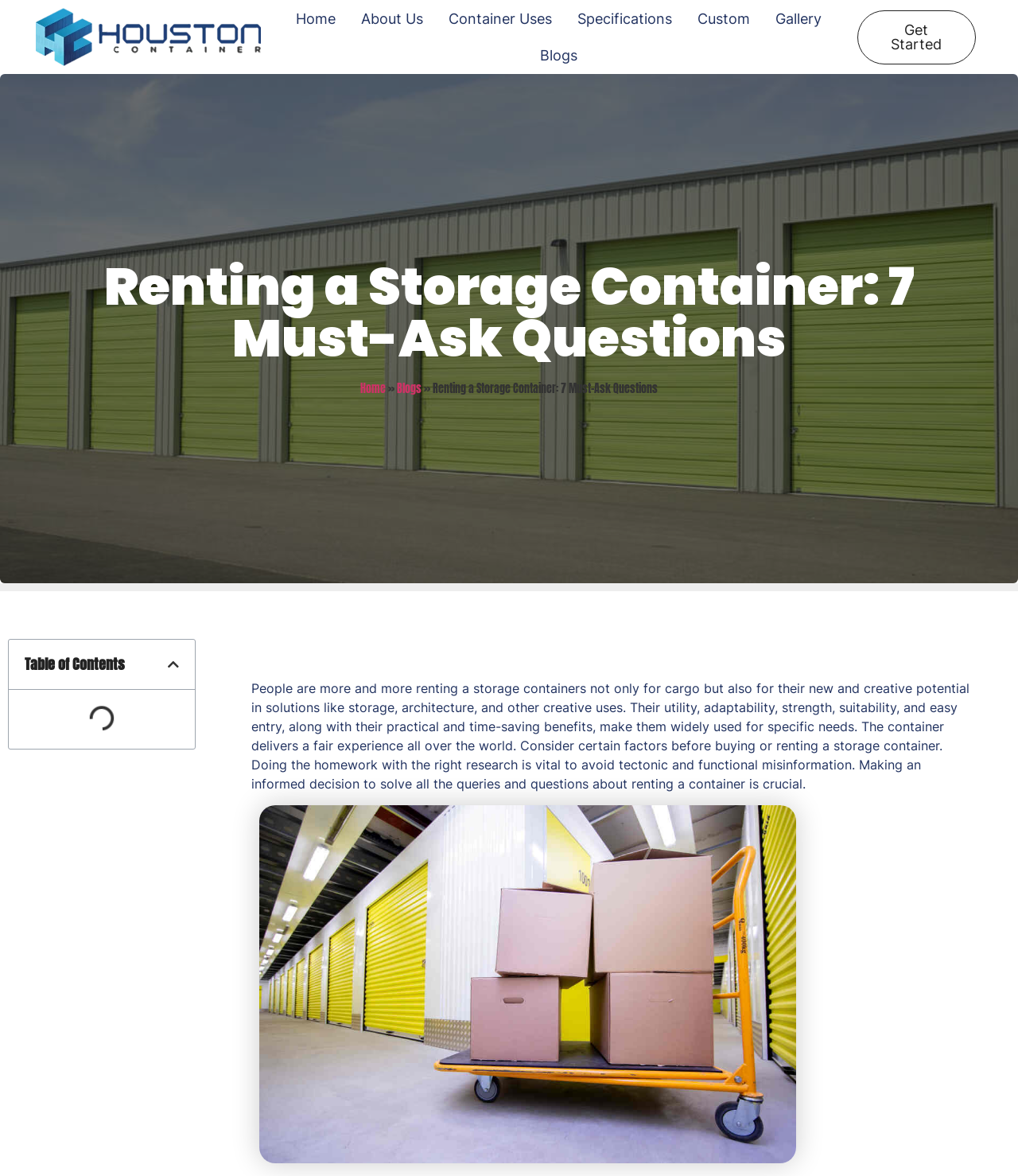Please identify the bounding box coordinates of the element that needs to be clicked to execute the following command: "Go to the 'Home' page". Provide the bounding box using four float numbers between 0 and 1, formatted as [left, top, right, bottom].

[0.278, 0.0, 0.342, 0.032]